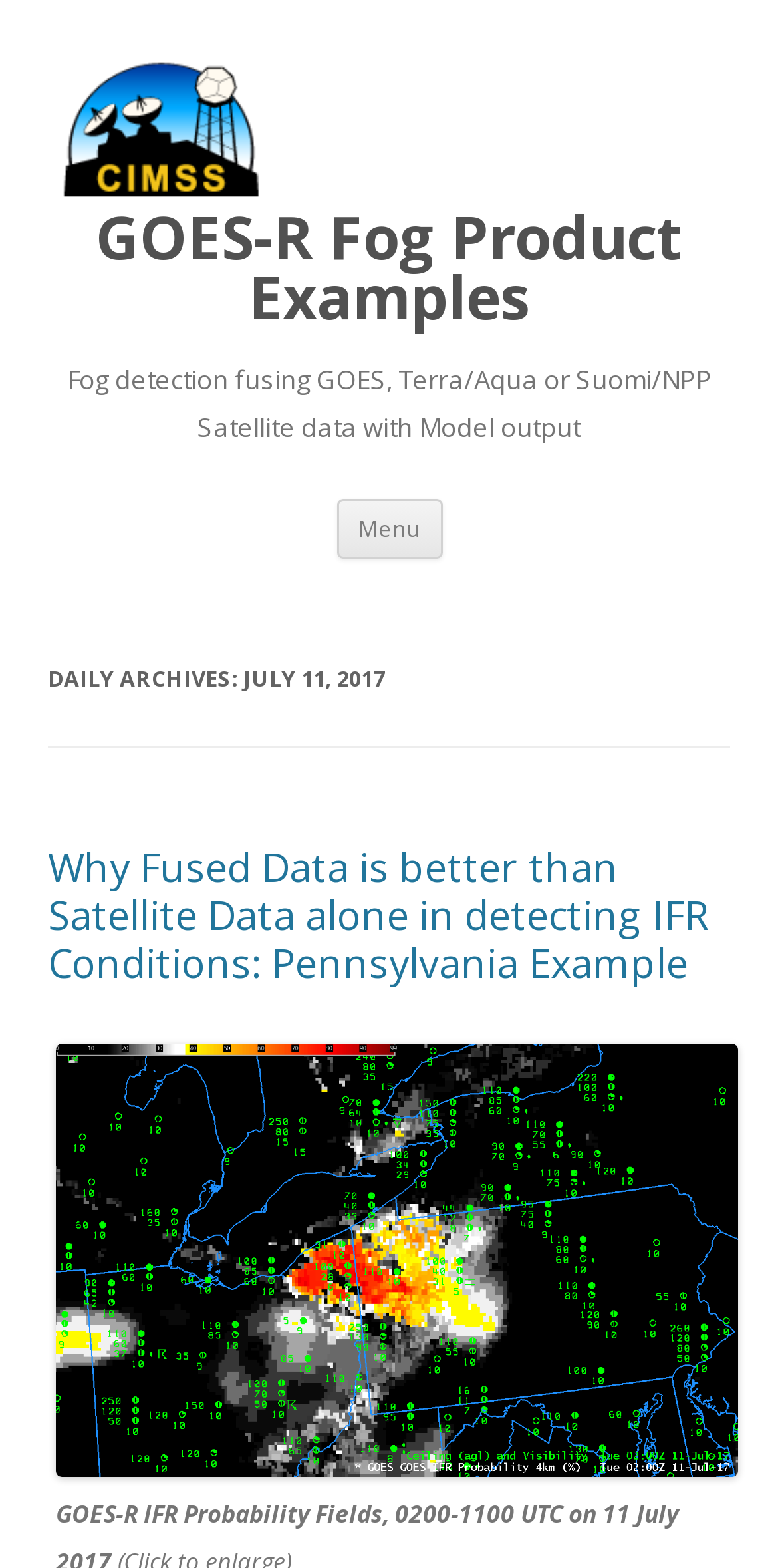What is the date of the daily archives?
Respond with a short answer, either a single word or a phrase, based on the image.

July 11, 2017